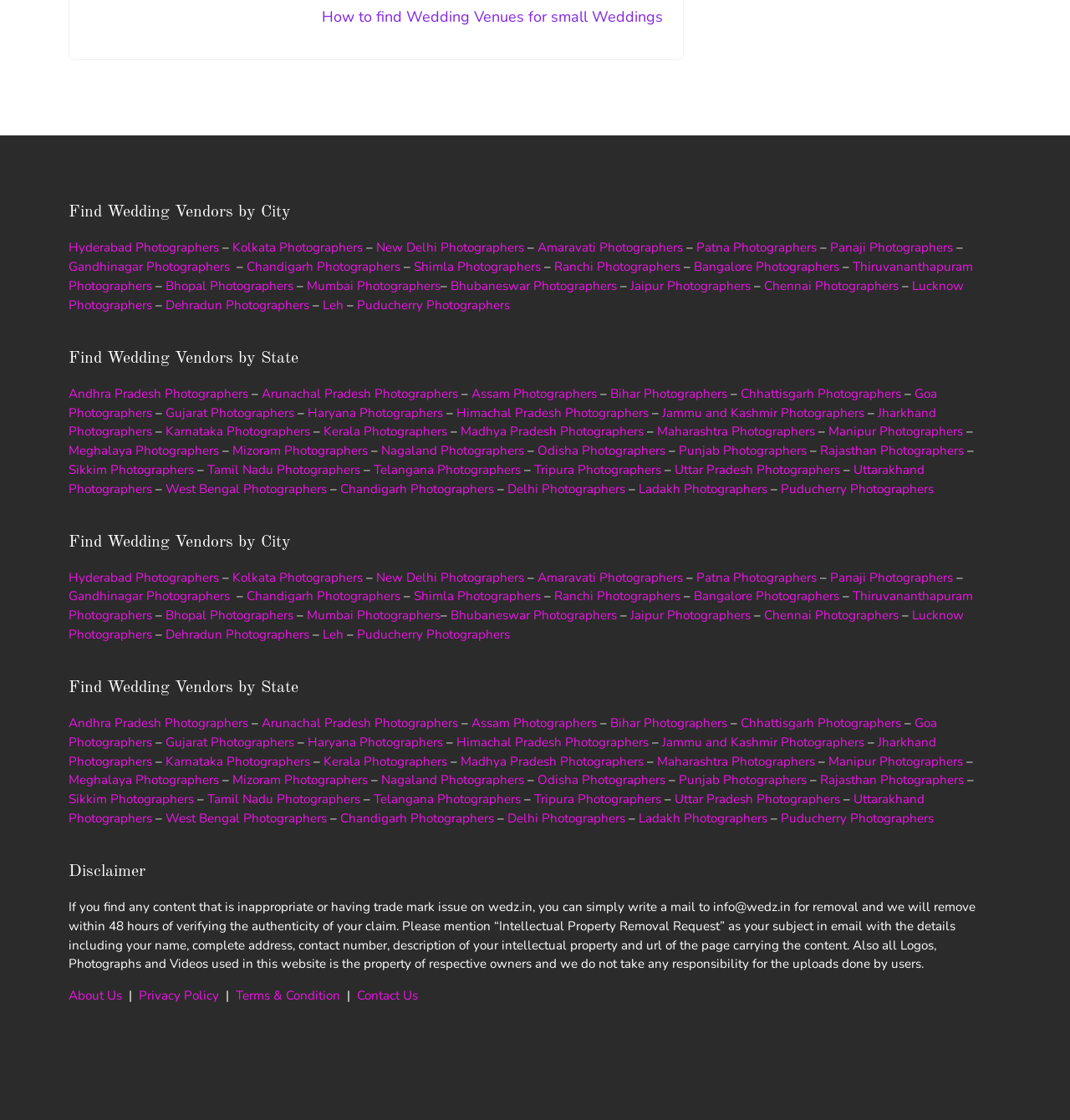Can you identify the bounding box coordinates of the clickable region needed to carry out this instruction: 'Discover wedding vendors in Chandigarh'? The coordinates should be four float numbers within the range of 0 to 1, stated as [left, top, right, bottom].

[0.23, 0.231, 0.374, 0.246]